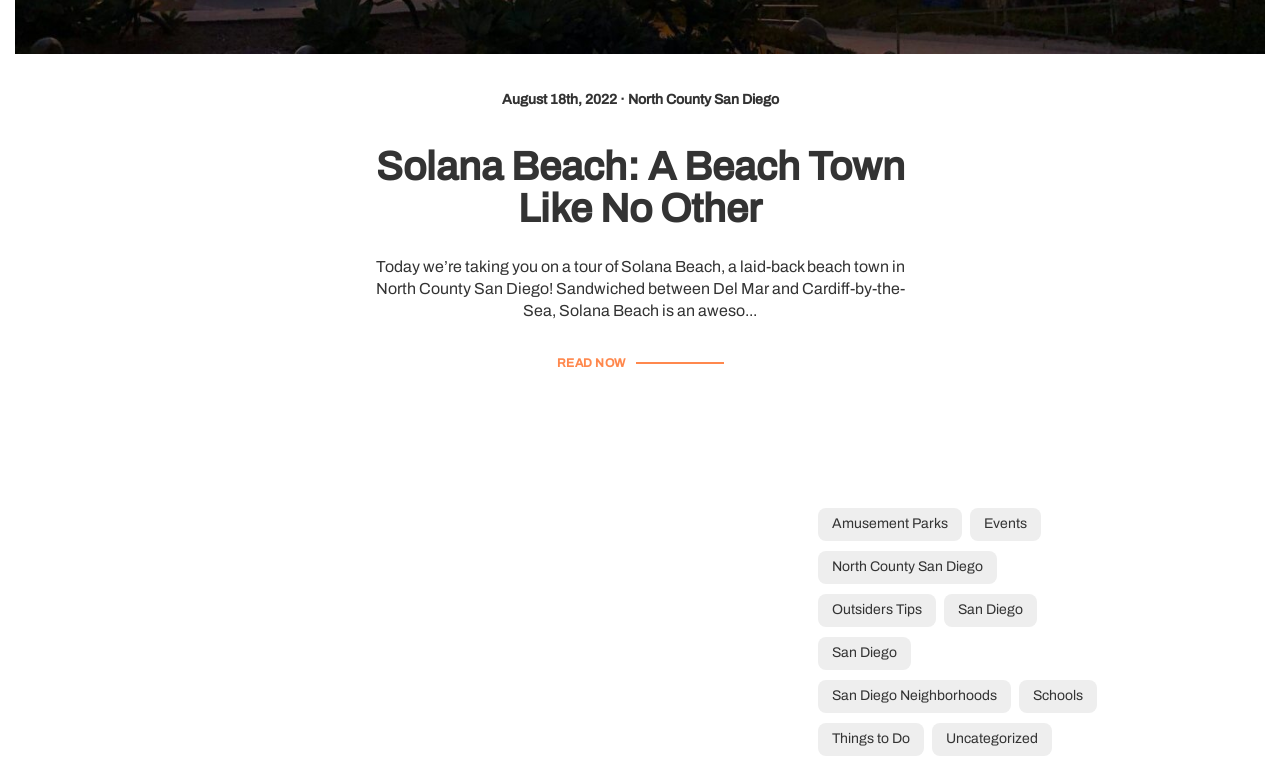Using the webpage screenshot, find the UI element described by Events. Provide the bounding box coordinates in the format (top-left x, top-left y, bottom-right x, bottom-right y), ensuring all values are floating point numbers between 0 and 1.

[0.758, 0.656, 0.813, 0.699]